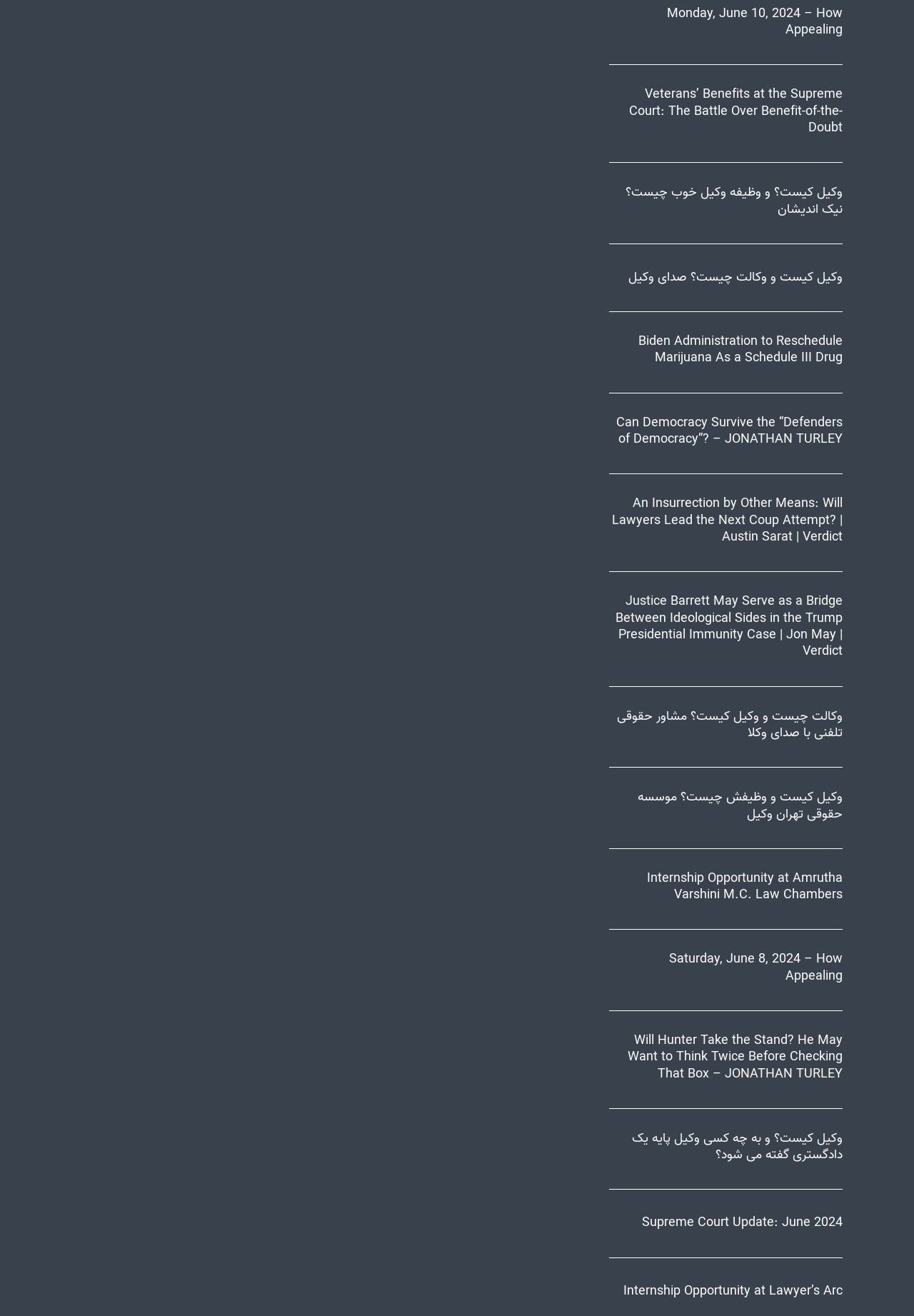Determine the bounding box coordinates of the region I should click to achieve the following instruction: "Read about Veterans’ Benefits at the Supreme Court". Ensure the bounding box coordinates are four float numbers between 0 and 1, i.e., [left, top, right, bottom].

[0.667, 0.066, 0.922, 0.104]